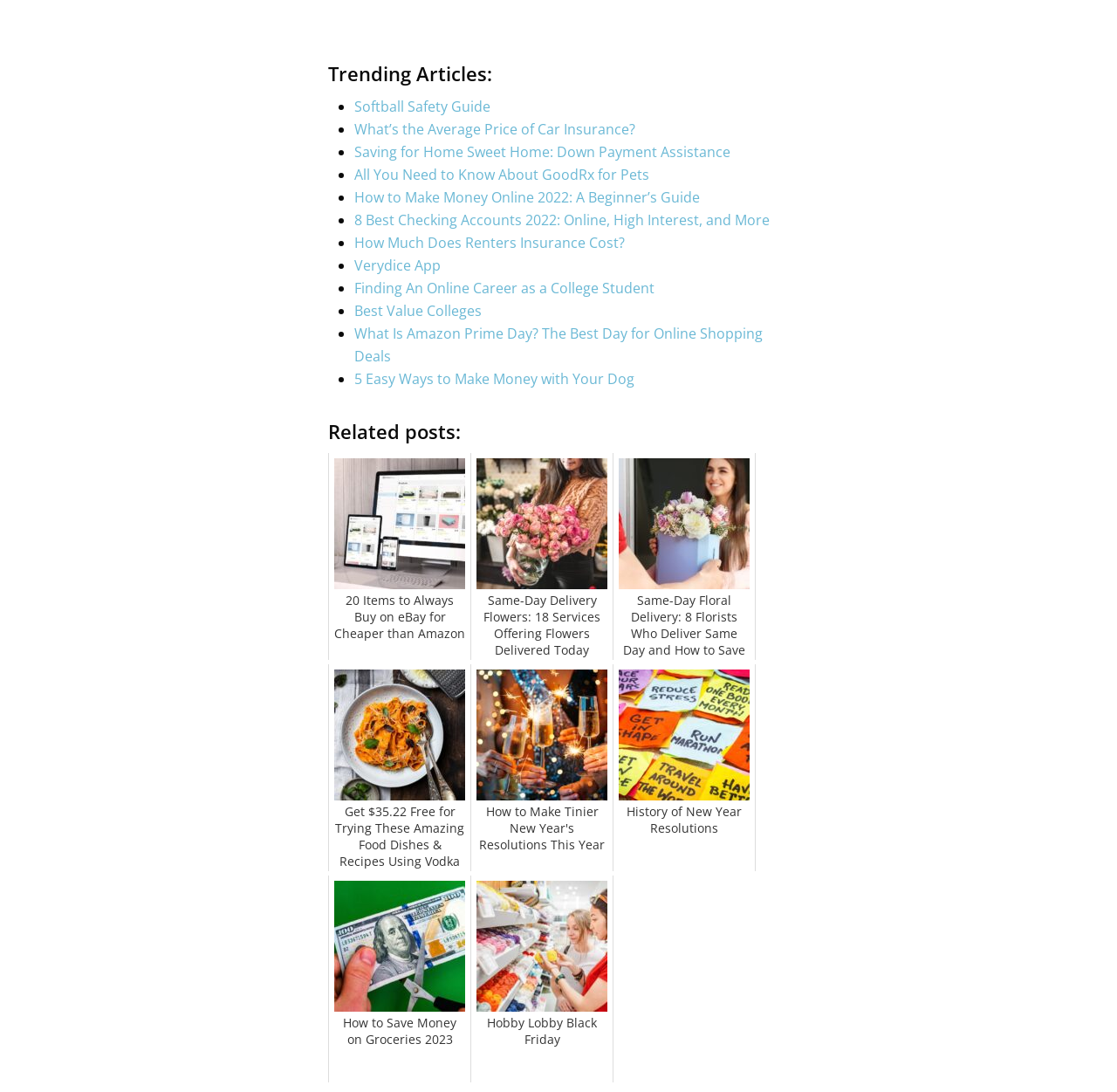Locate the bounding box coordinates of the clickable area needed to fulfill the instruction: "Read 'What’s the Average Price of Car Insurance?'".

[0.317, 0.109, 0.569, 0.127]